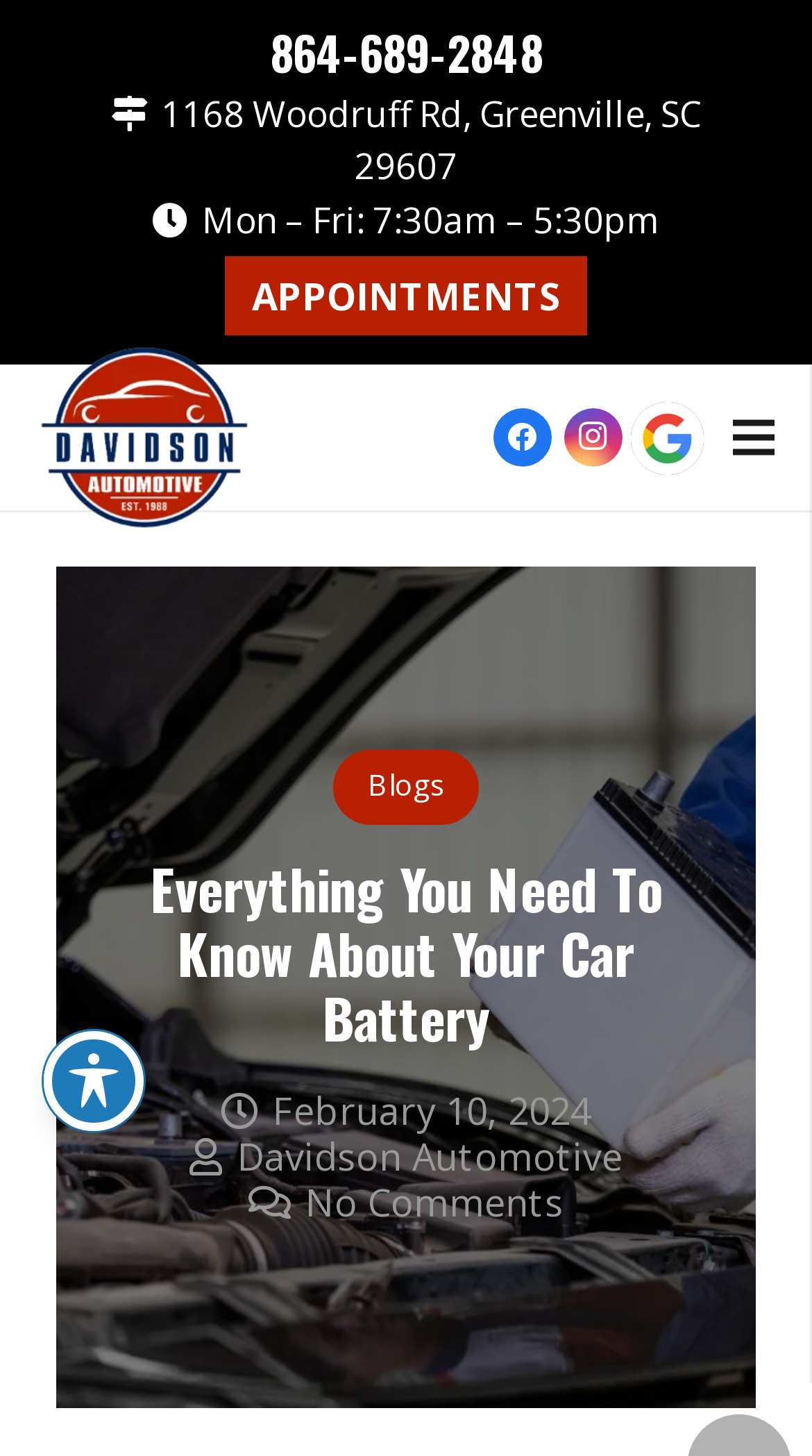Please find the bounding box coordinates of the element's region to be clicked to carry out this instruction: "Visit Facebook page".

[0.607, 0.28, 0.679, 0.32]